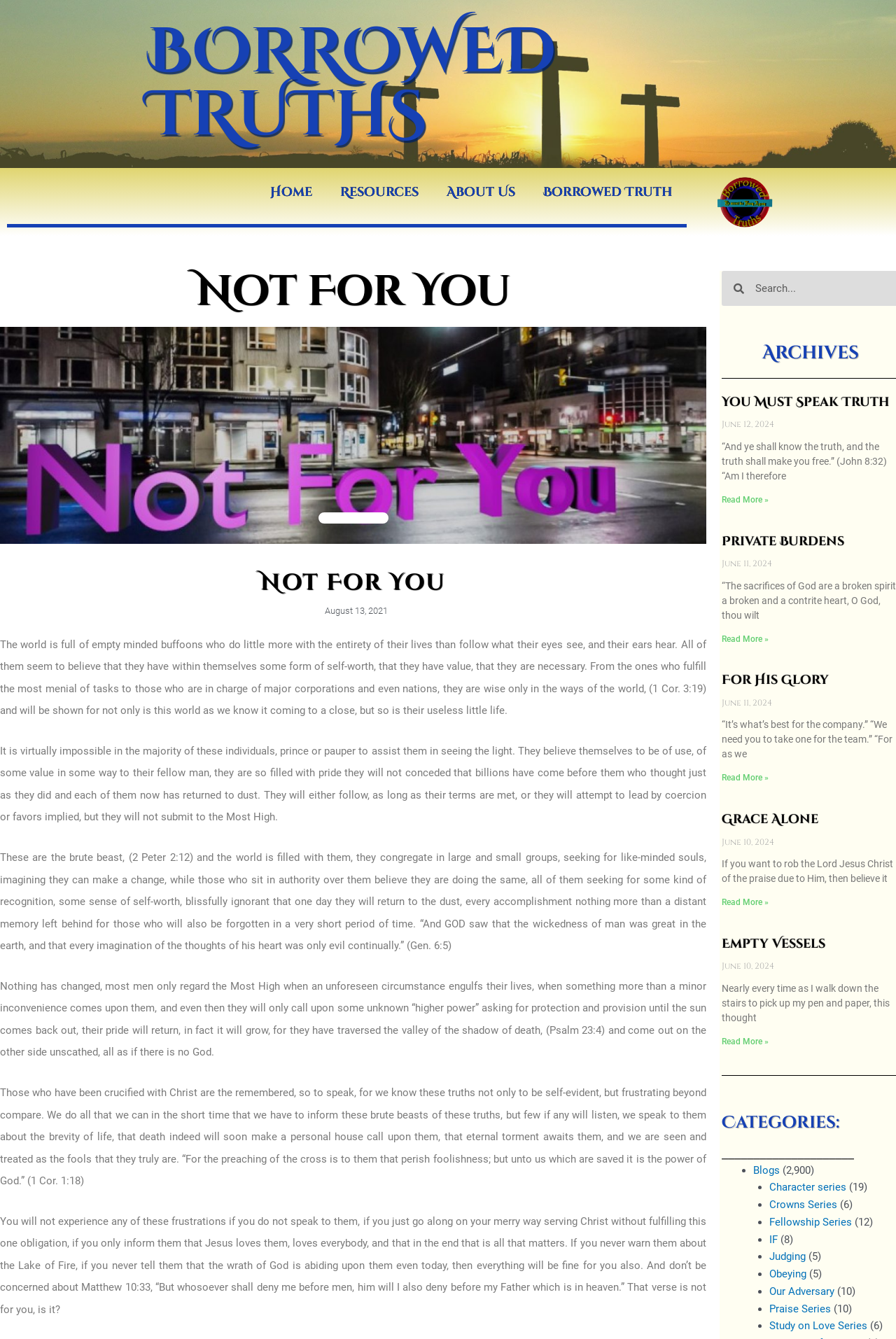Bounding box coordinates are given in the format (top-left x, top-left y, bottom-right x, bottom-right y). All values should be floating point numbers between 0 and 1. Provide the bounding box coordinate for the UI element described as: Empty Vessels

[0.805, 0.698, 0.921, 0.711]